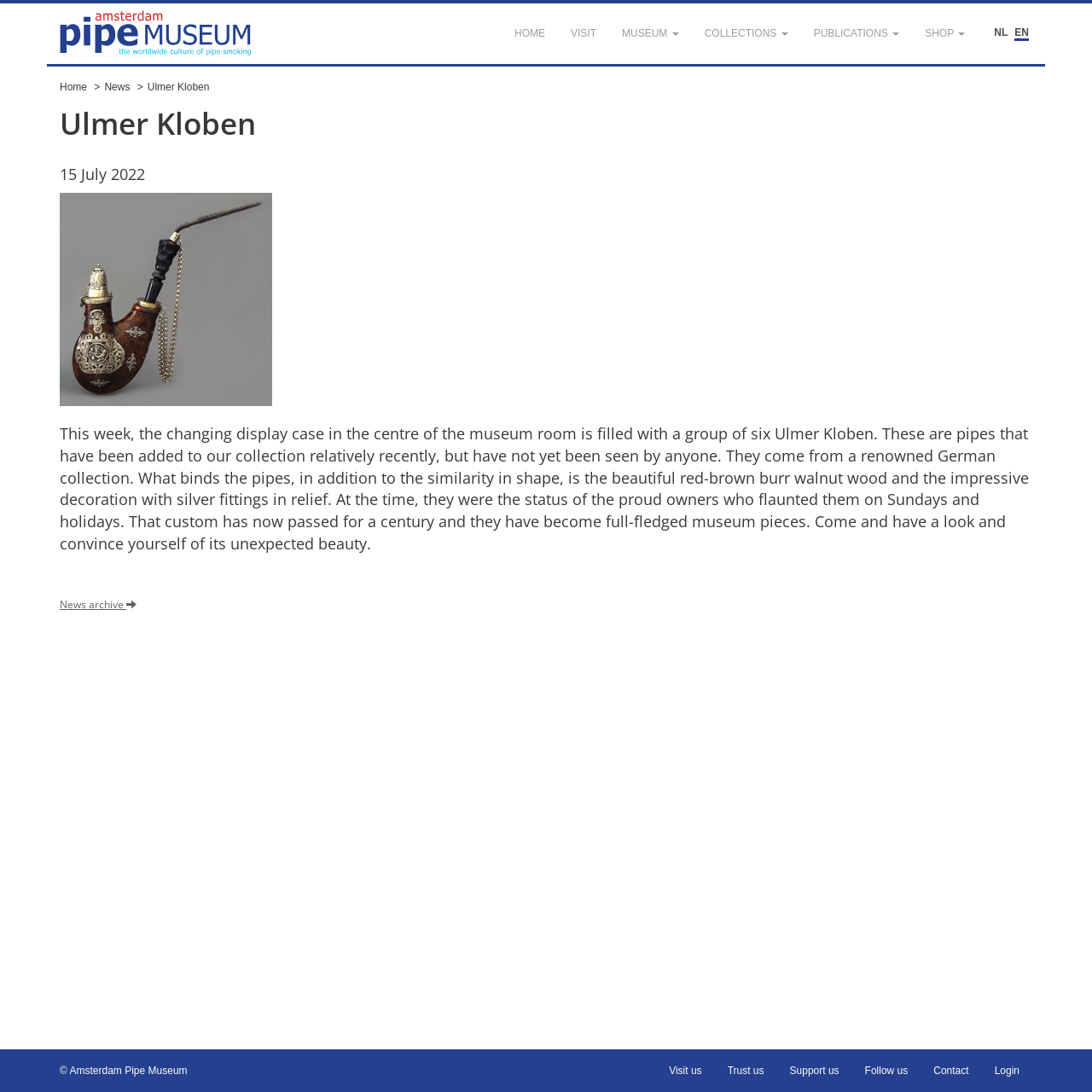Using the details from the image, please elaborate on the following question: What is the name of the museum?

The name of the museum can be found in the top-left corner of the webpage, where it says 'Amsterdam Pipe Museum - Ulmer Kloben'. This is likely the title of the webpage and the name of the museum.